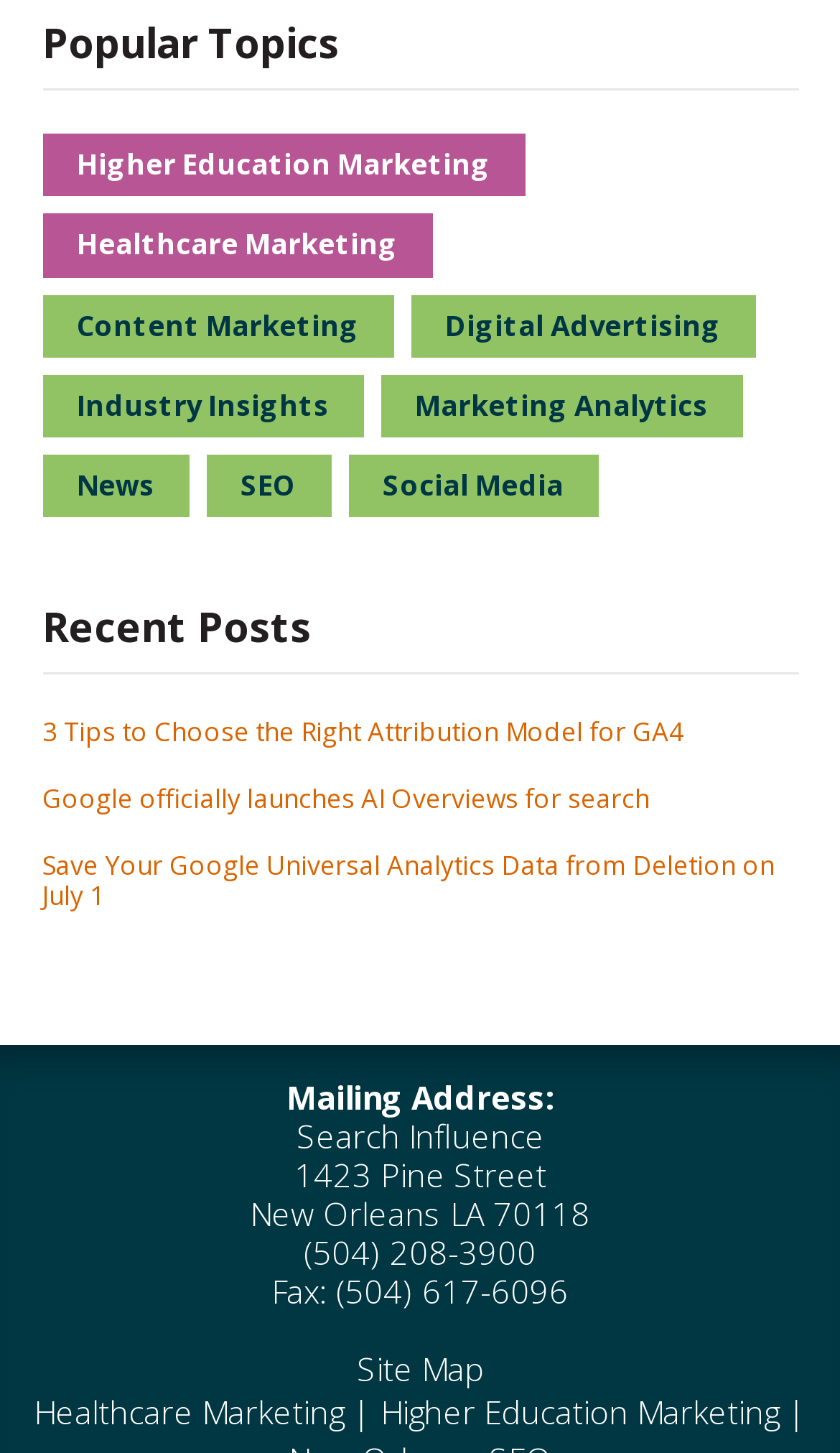Determine the coordinates of the bounding box for the clickable area needed to execute this instruction: "Read '3 Tips to Choose the Right Attribution Model for GA4'".

[0.05, 0.491, 0.814, 0.516]